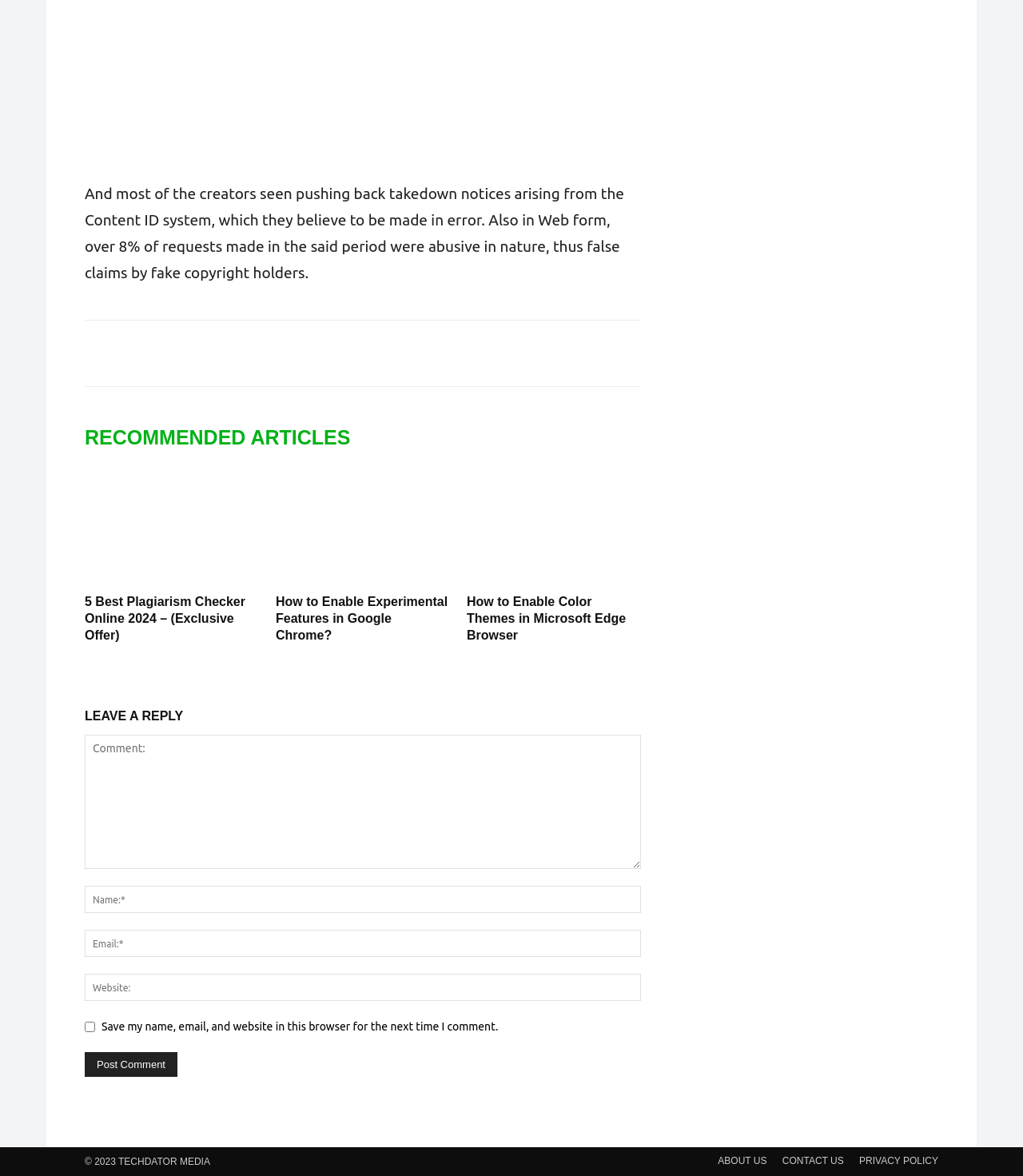What is the purpose of the checkbox?
From the image, provide a succinct answer in one word or a short phrase.

Save comment information